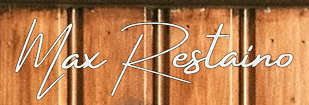What is the likely profession of Max Restaino?
Using the image provided, answer with just one word or phrase.

Musician or artist